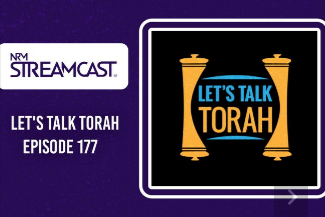What is the title of the program featured in the graphic?
From the image, respond using a single word or phrase.

Let's Talk Torah